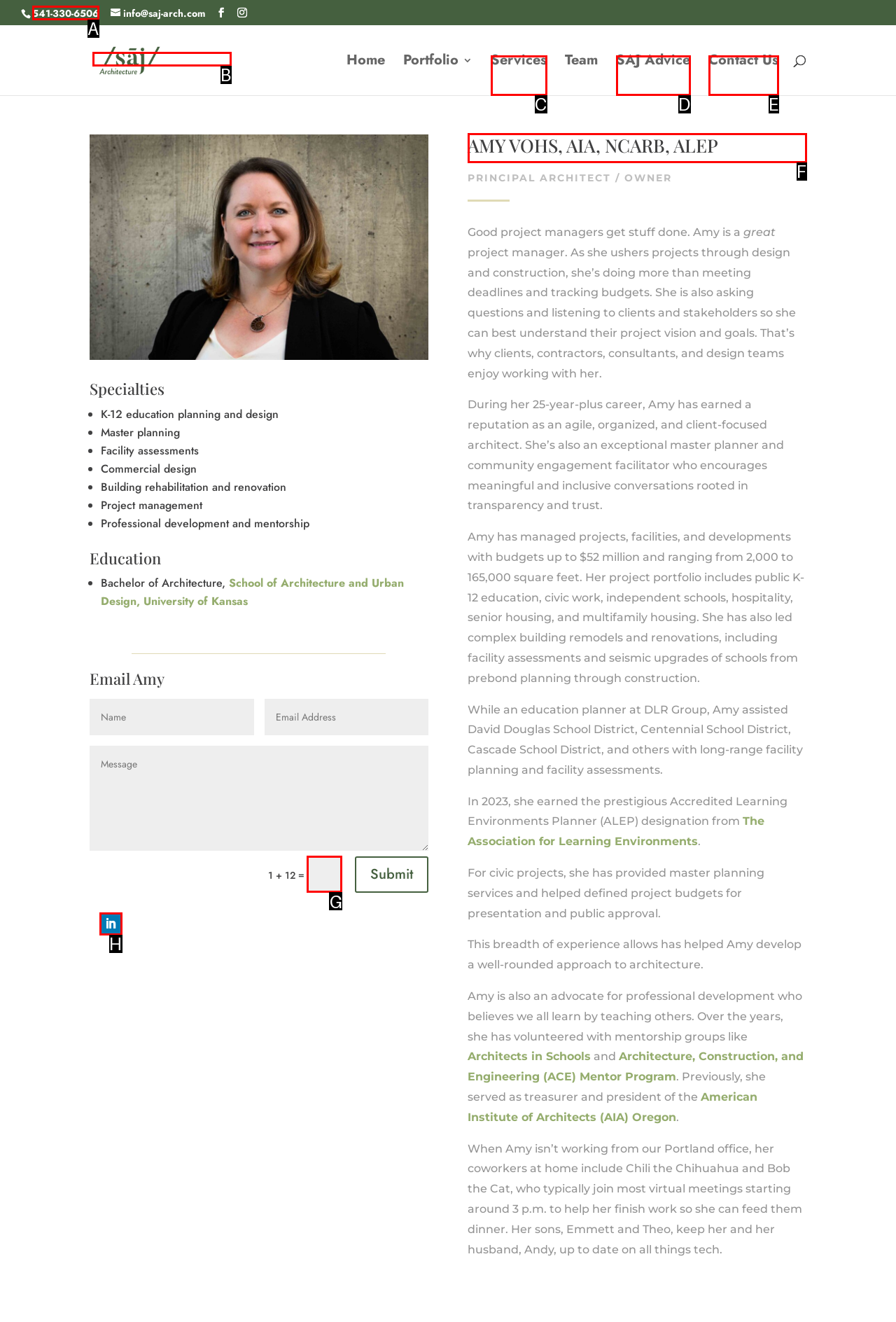Determine which letter corresponds to the UI element to click for this task: Click on the link to learn more about Amy Vohs
Respond with the letter from the available options.

F